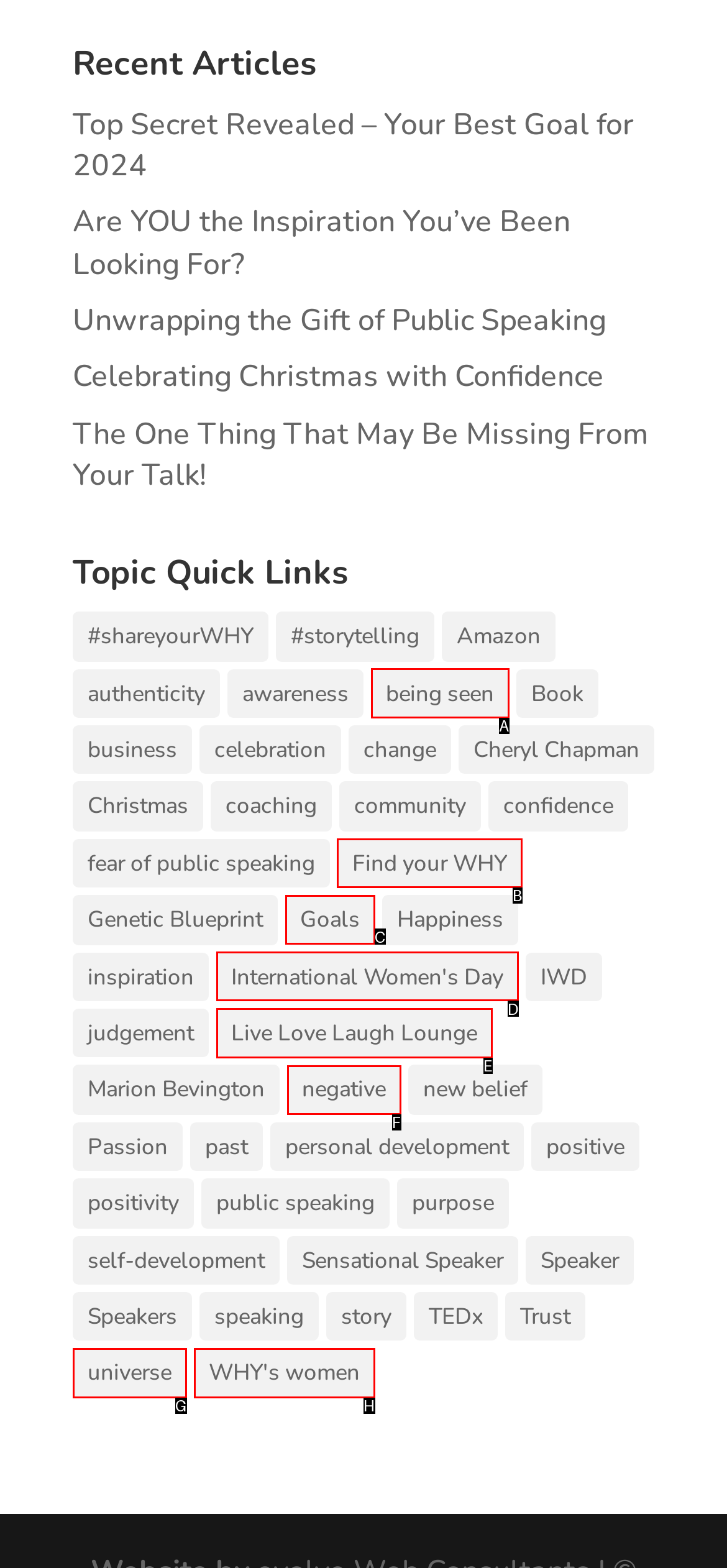Identify the appropriate lettered option to execute the following task: Learn more about 'Find your WHY'
Respond with the letter of the selected choice.

B